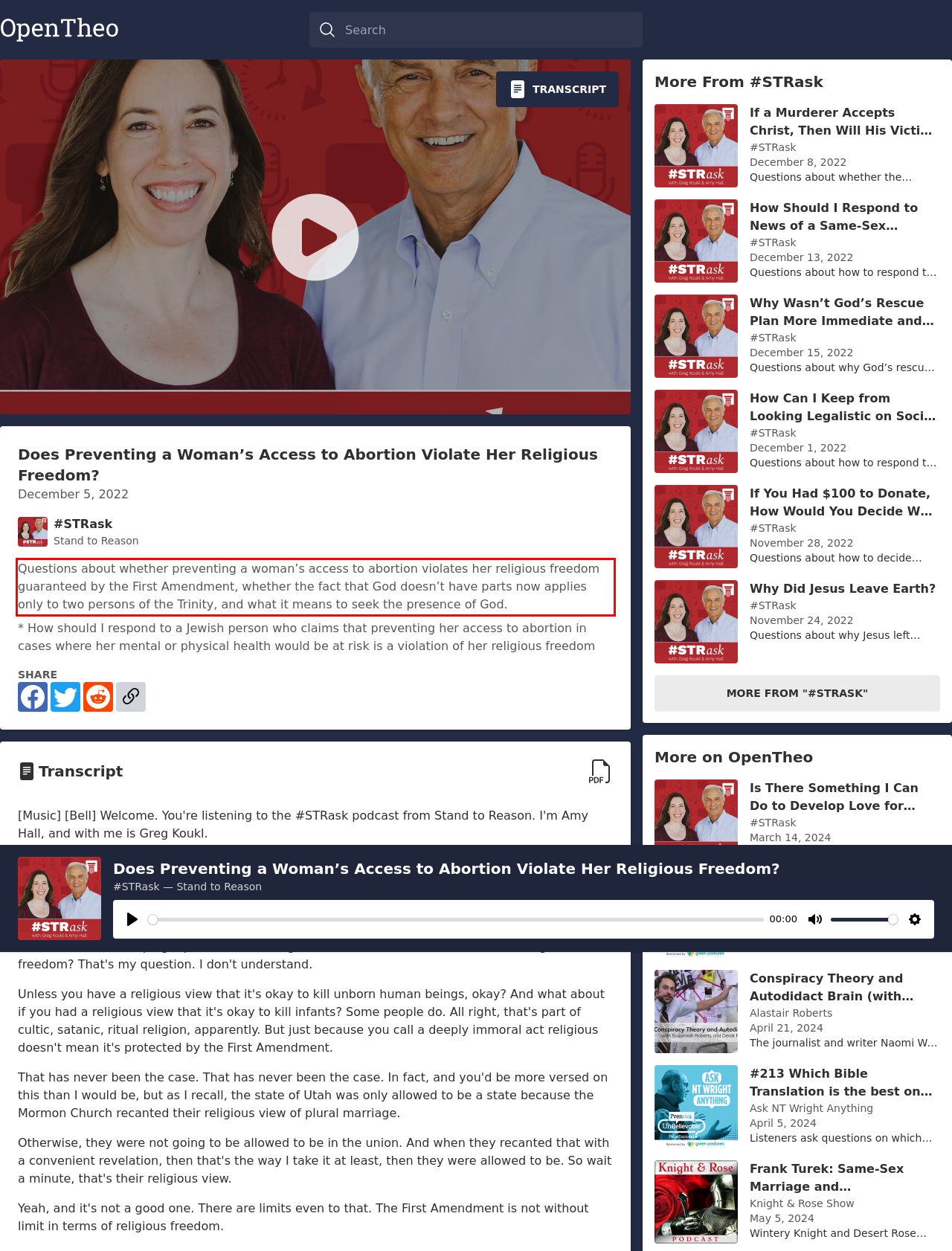Given the screenshot of the webpage, identify the red bounding box, and recognize the text content inside that red bounding box.

Questions about whether preventing a woman’s access to abortion violates her religious freedom guaranteed by the First Amendment, whether the fact that God doesn’t have parts now applies only to two persons of the Trinity, and what it means to seek the presence of God.